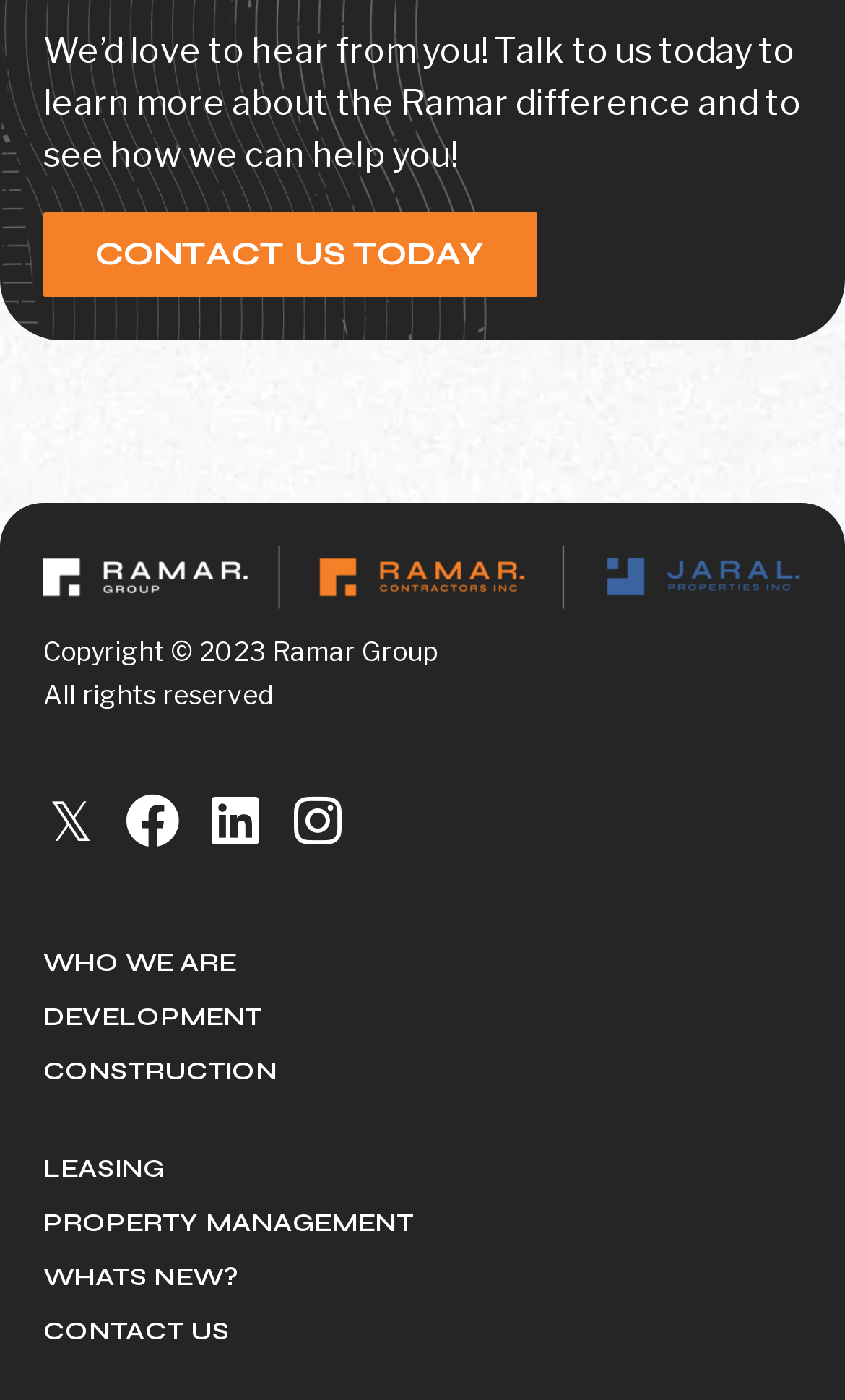Please respond to the question with a concise word or phrase:
What is the purpose of the 'CONTACT US TODAY' link?

To contact the company